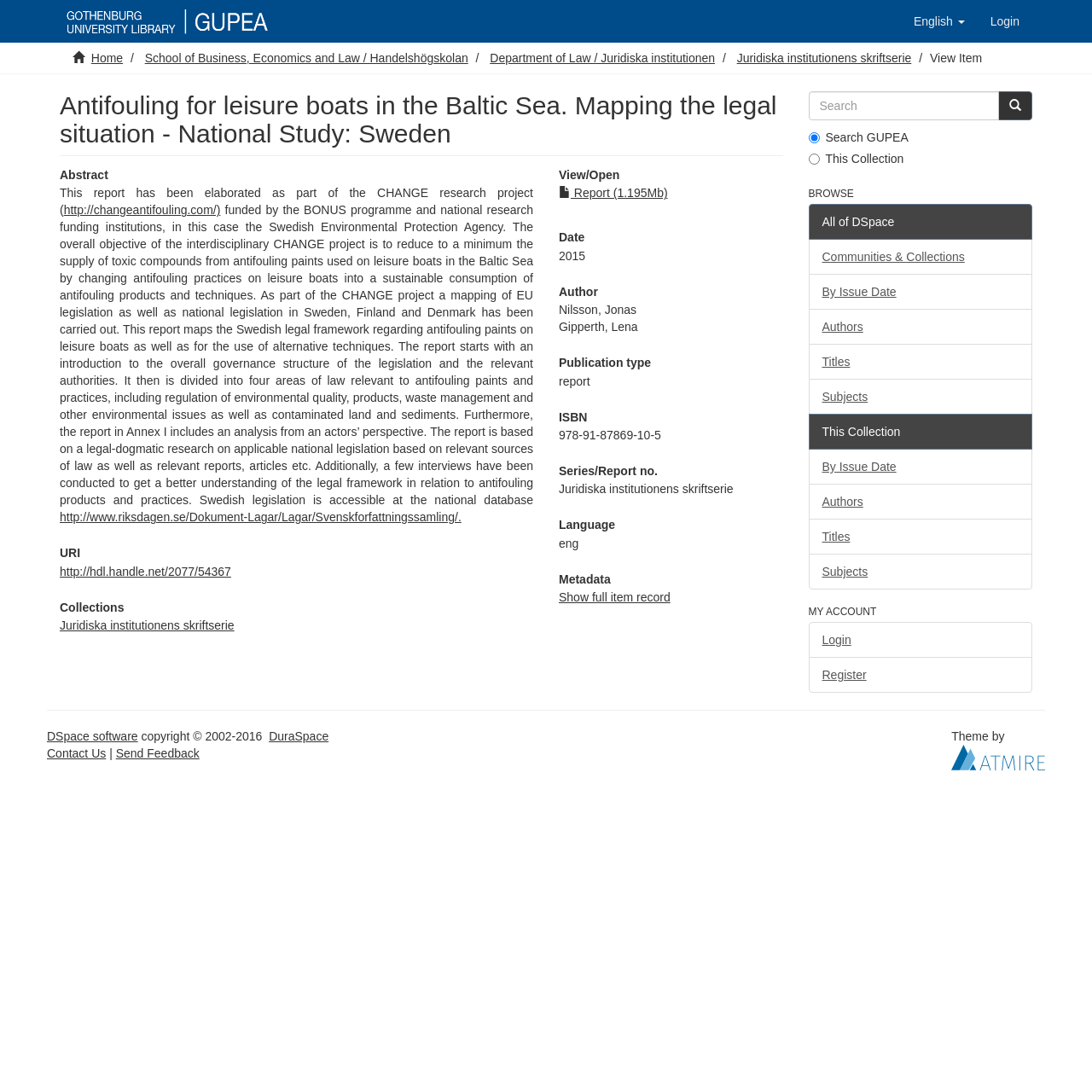What is the series/report number of the report?
Could you give a comprehensive explanation in response to this question?

The series/report number of the report can be found in the metadata section, which is 'Juridiska institutionens skriftserie'.